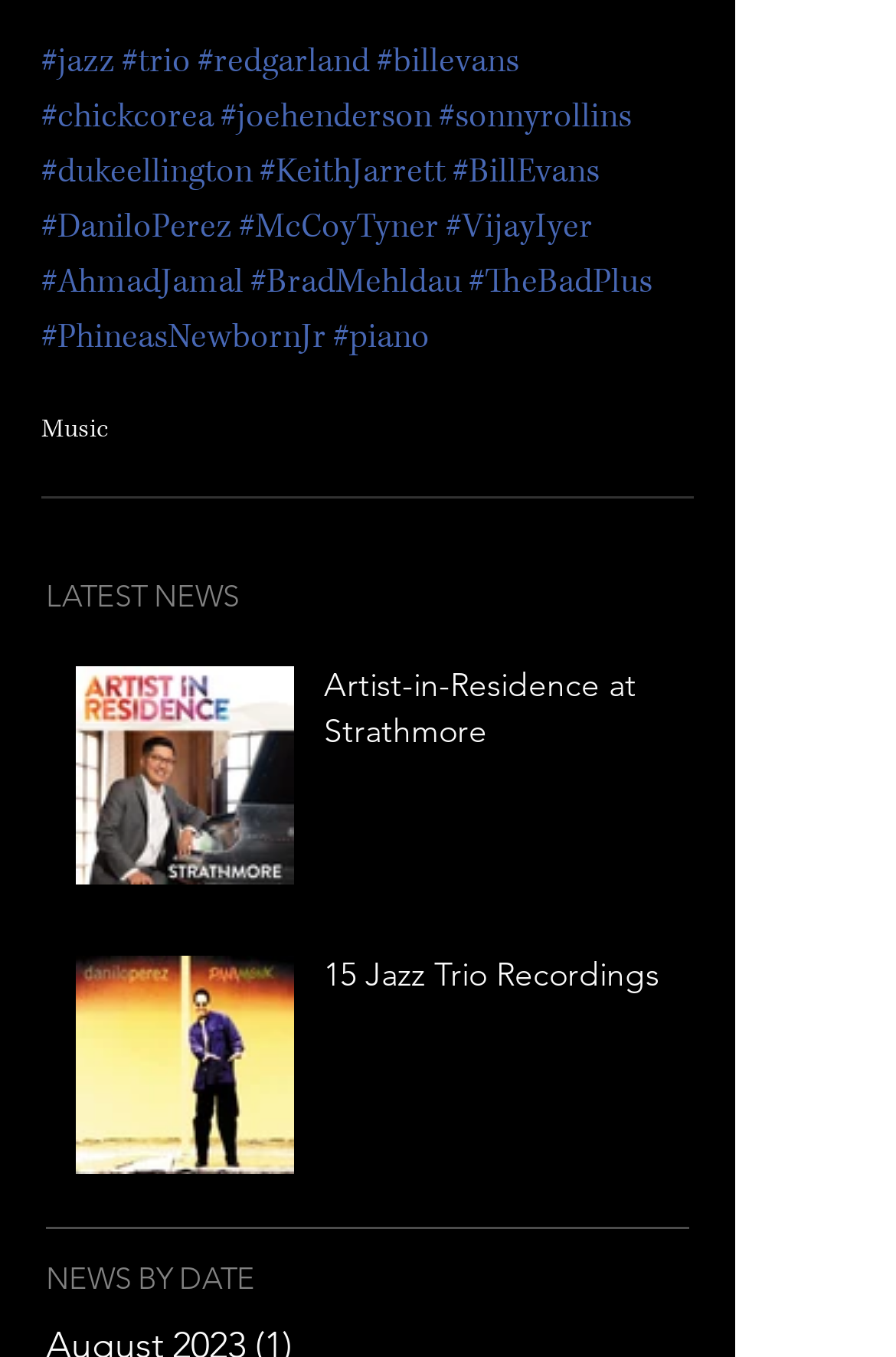Answer the question in one word or a short phrase:
What is the purpose of the 'Post list' region?

To select a post to read